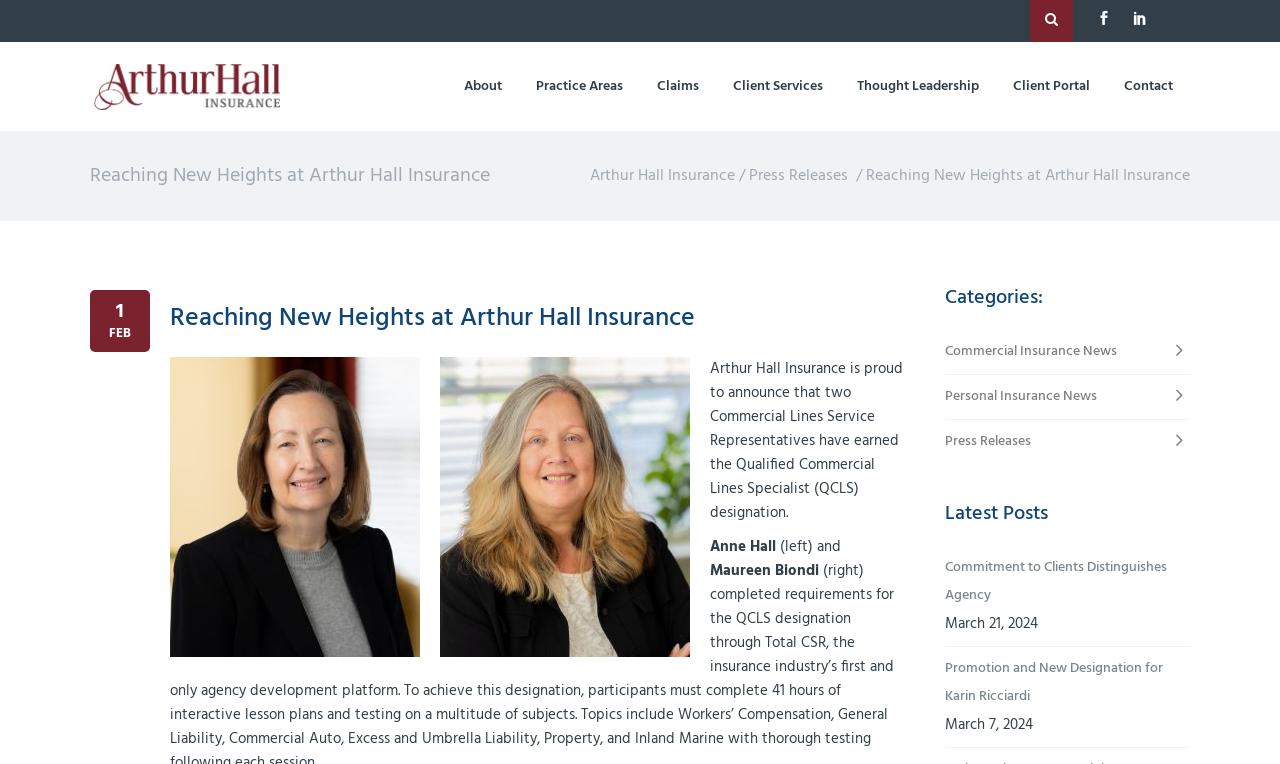Pinpoint the bounding box coordinates of the element that must be clicked to accomplish the following instruction: "Read the latest post". The coordinates should be in the format of four float numbers between 0 and 1, i.e., [left, top, right, bottom].

[0.738, 0.725, 0.93, 0.798]